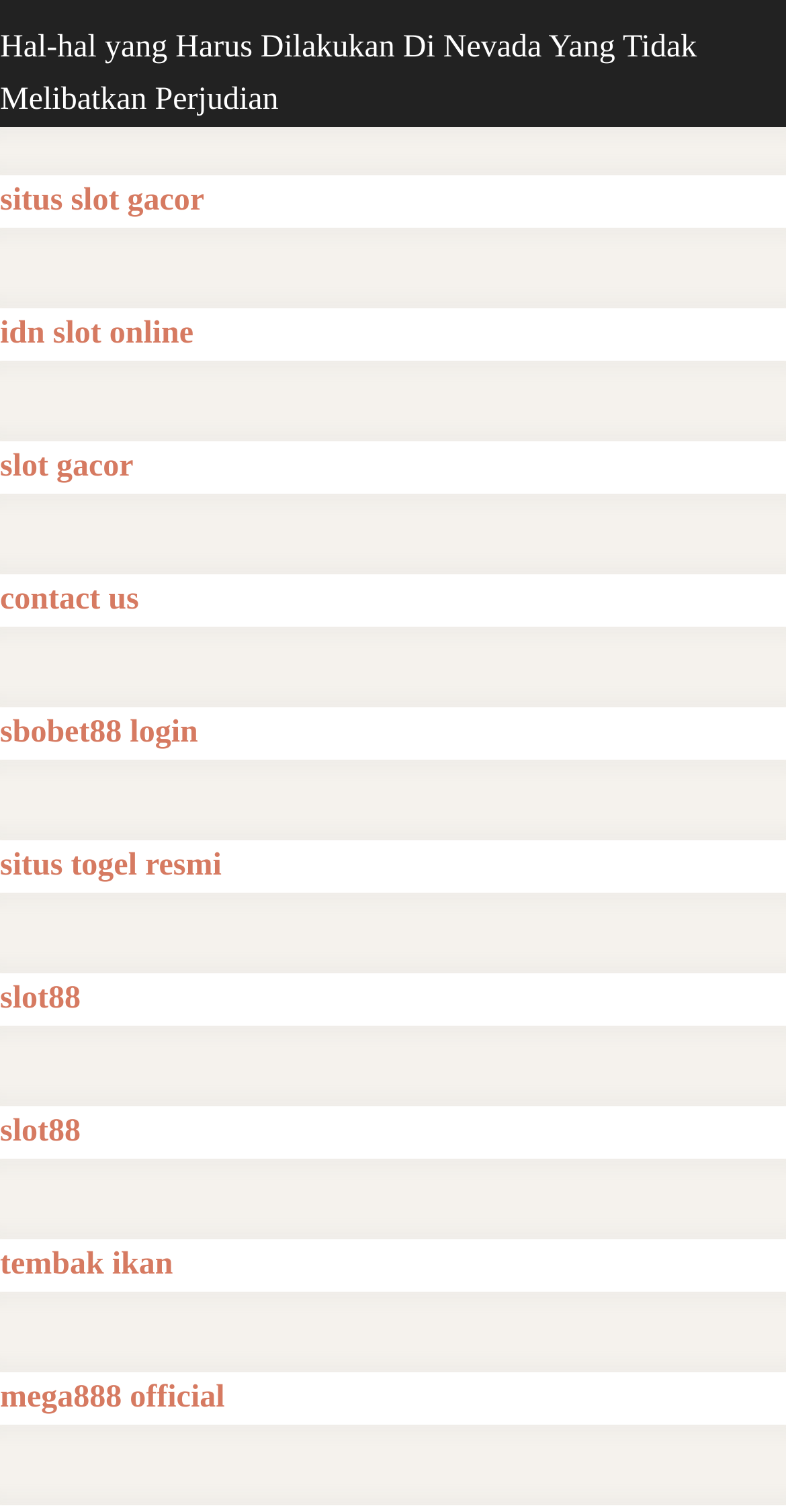Please specify the bounding box coordinates in the format (top-left x, top-left y, bottom-right x, bottom-right y), with values ranging from 0 to 1. Identify the bounding box for the UI component described as follows: slot88

[0.0, 0.649, 0.103, 0.672]